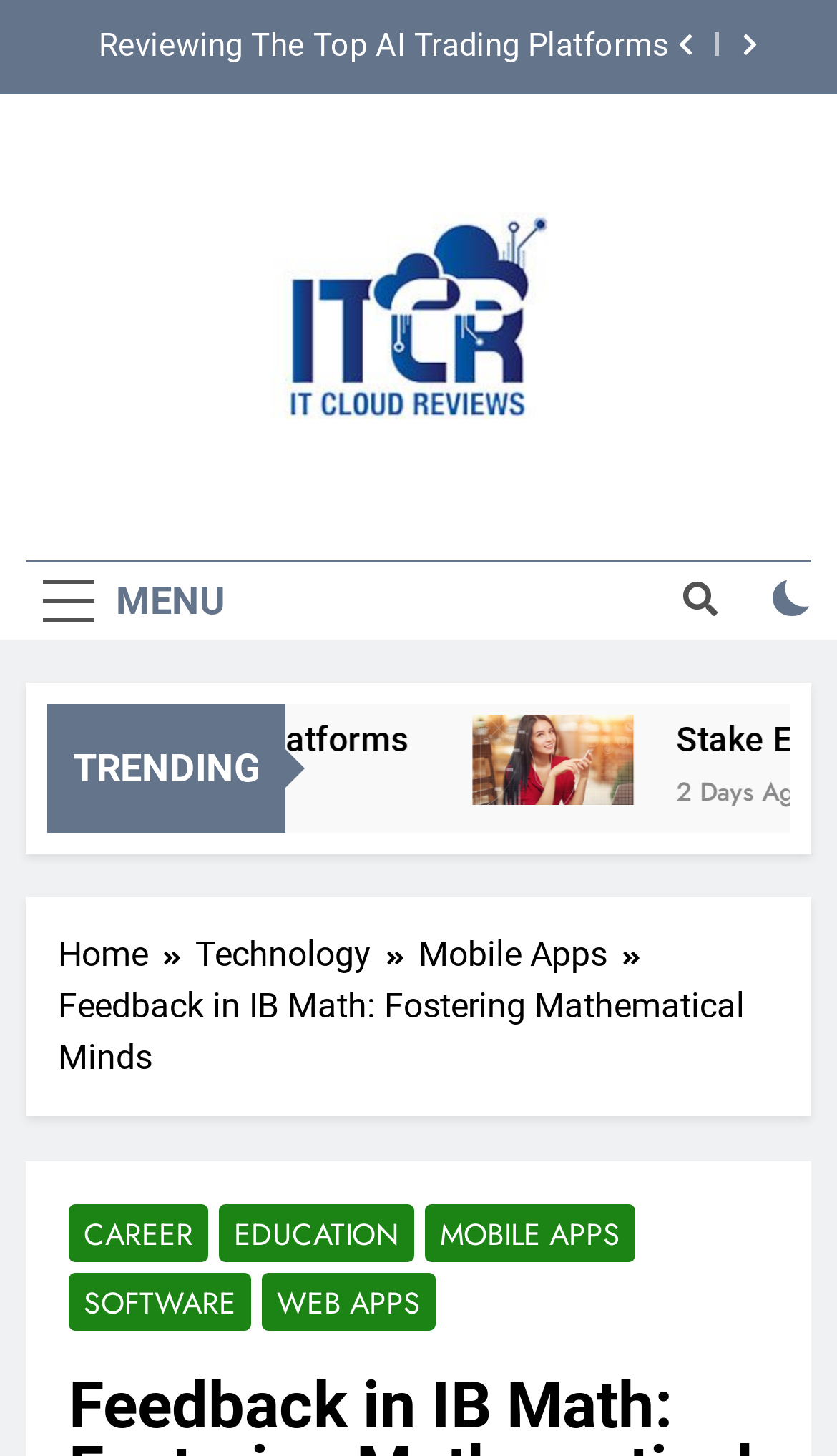Please locate the bounding box coordinates of the region I need to click to follow this instruction: "Click the MENU button".

[0.031, 0.386, 0.29, 0.439]